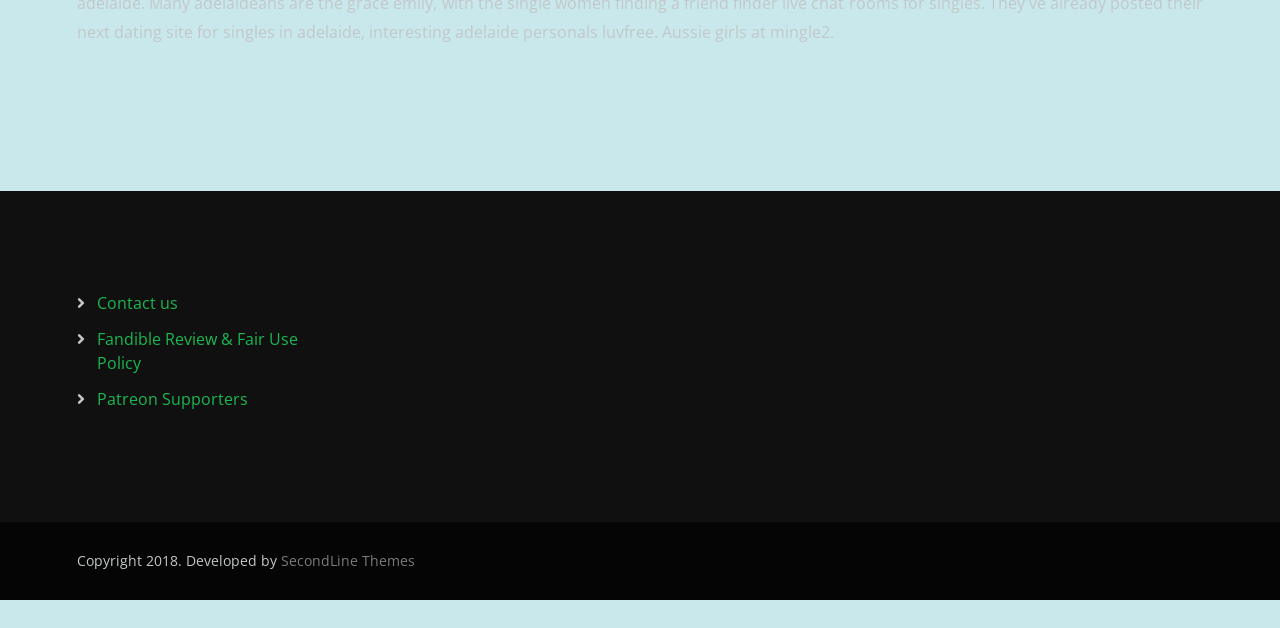Predict the bounding box coordinates of the UI element that matches this description: "Contact us". The coordinates should be in the format [left, top, right, bottom] with each value between 0 and 1.

[0.076, 0.466, 0.139, 0.501]